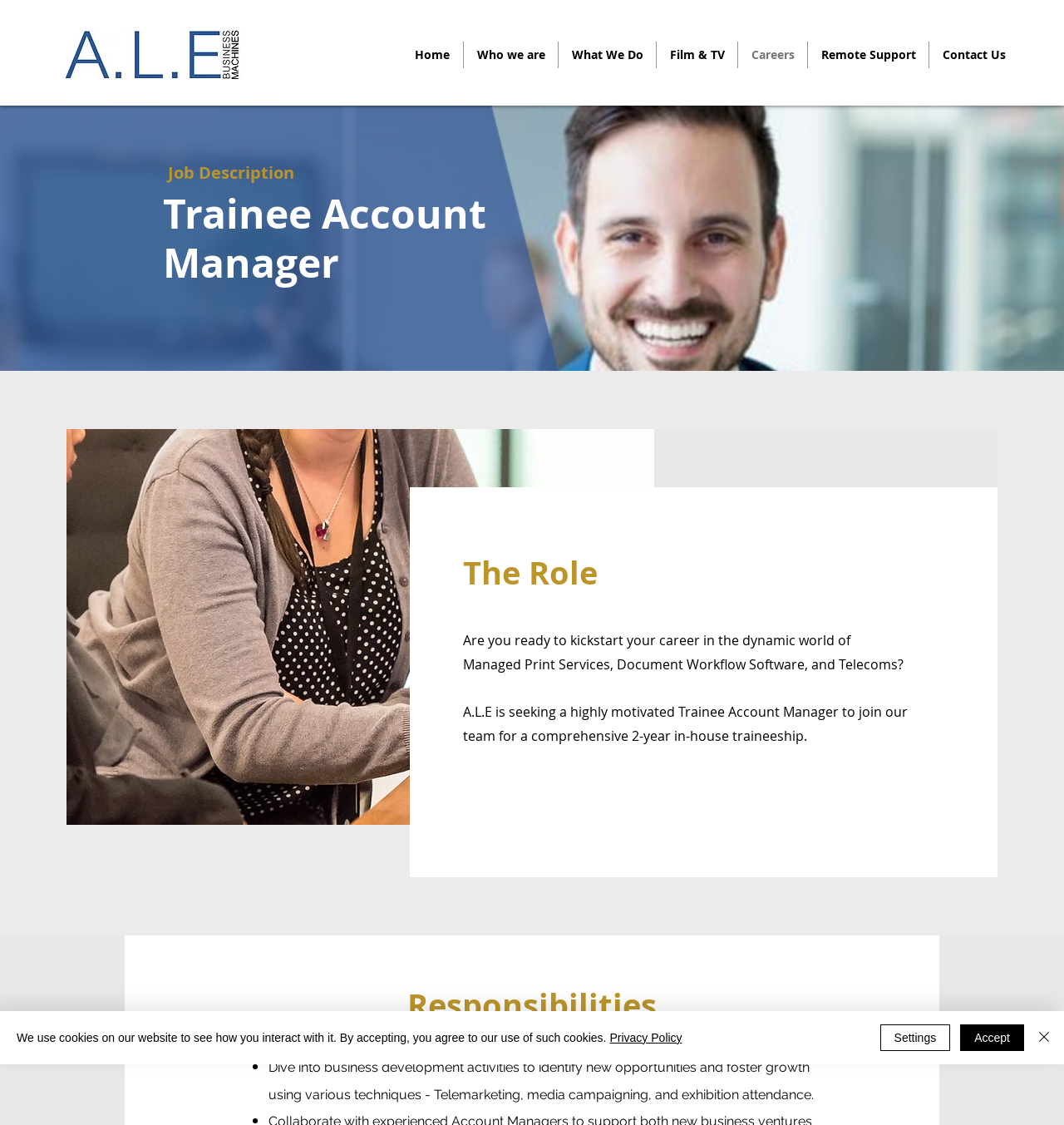What is the navigation menu item that comes after 'Who we are'?
Could you answer the question in a detailed manner, providing as much information as possible?

The navigation menu items can be found in the navigation element which contains links to different pages. The navigation menu item that comes after 'Who we are' can be determined by looking at the order of the links in the navigation element, which indicates that 'What We Do' comes after 'Who we are'.